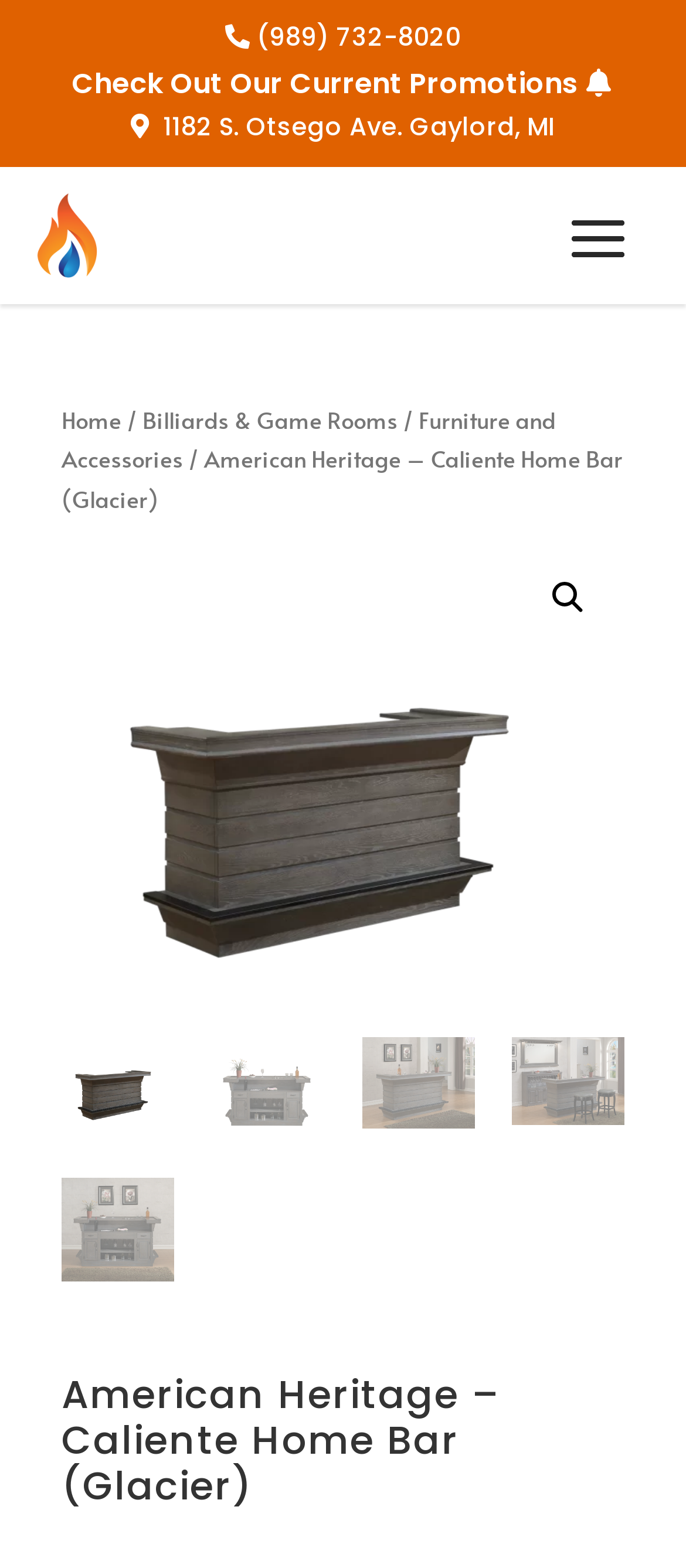Could you provide the bounding box coordinates for the portion of the screen to click to complete this instruction: "Visit Fireside Logo Fire website"?

[0.051, 0.123, 0.146, 0.177]